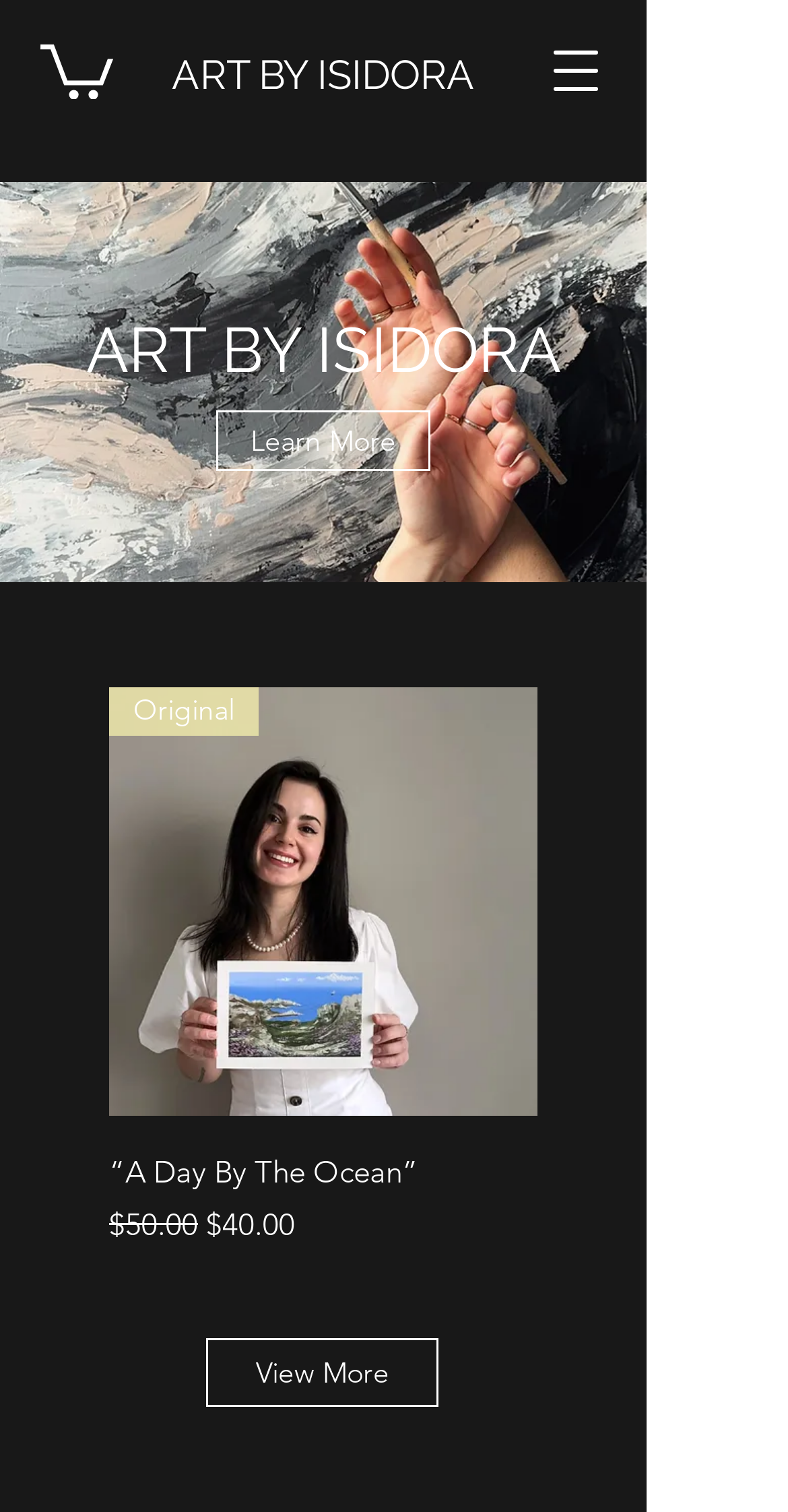Determine the bounding box coordinates of the region that needs to be clicked to achieve the task: "View more artworks".

[0.262, 0.885, 0.556, 0.93]